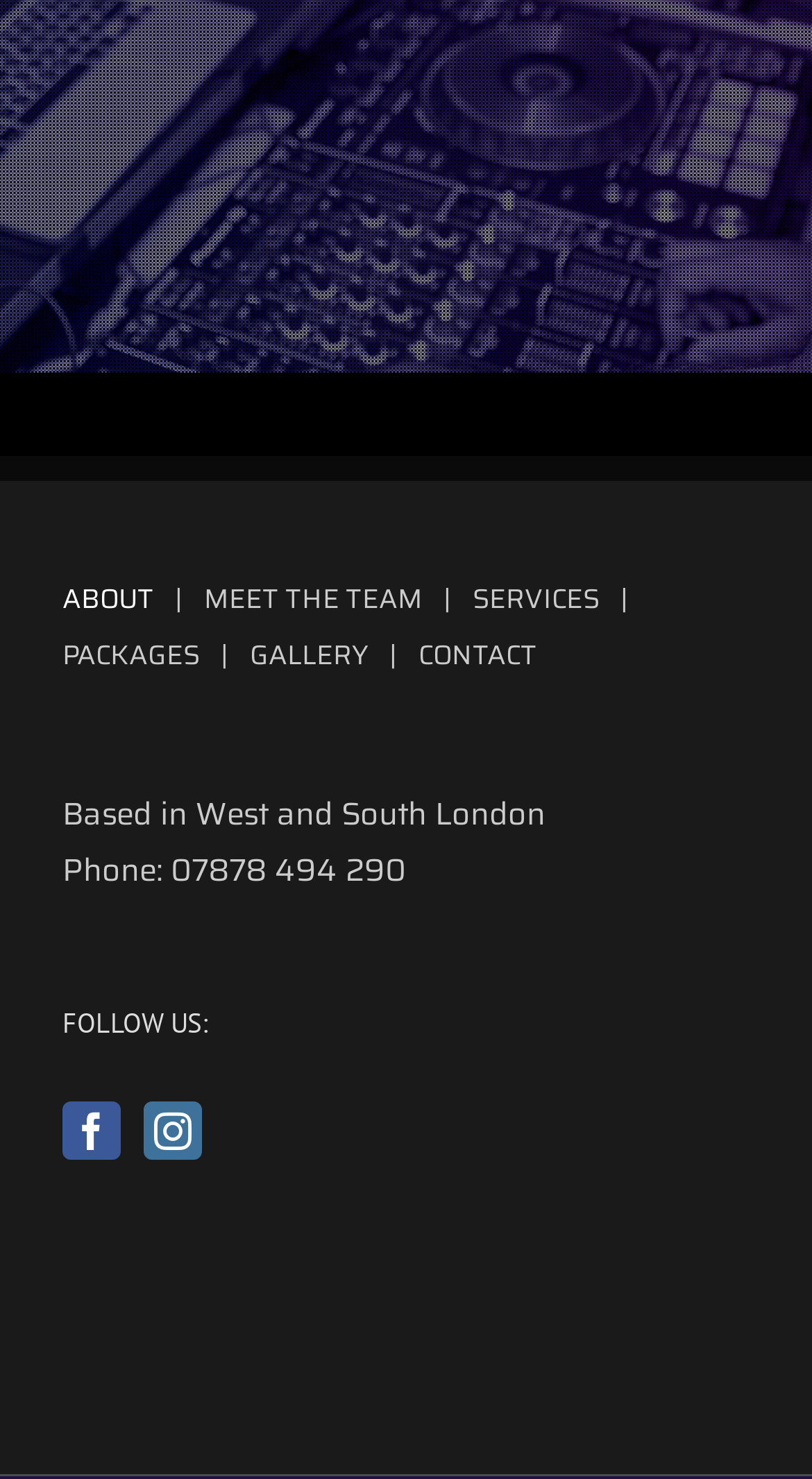Answer the question below with a single word or a brief phrase: 
What is the phone number listed?

07878 494 290